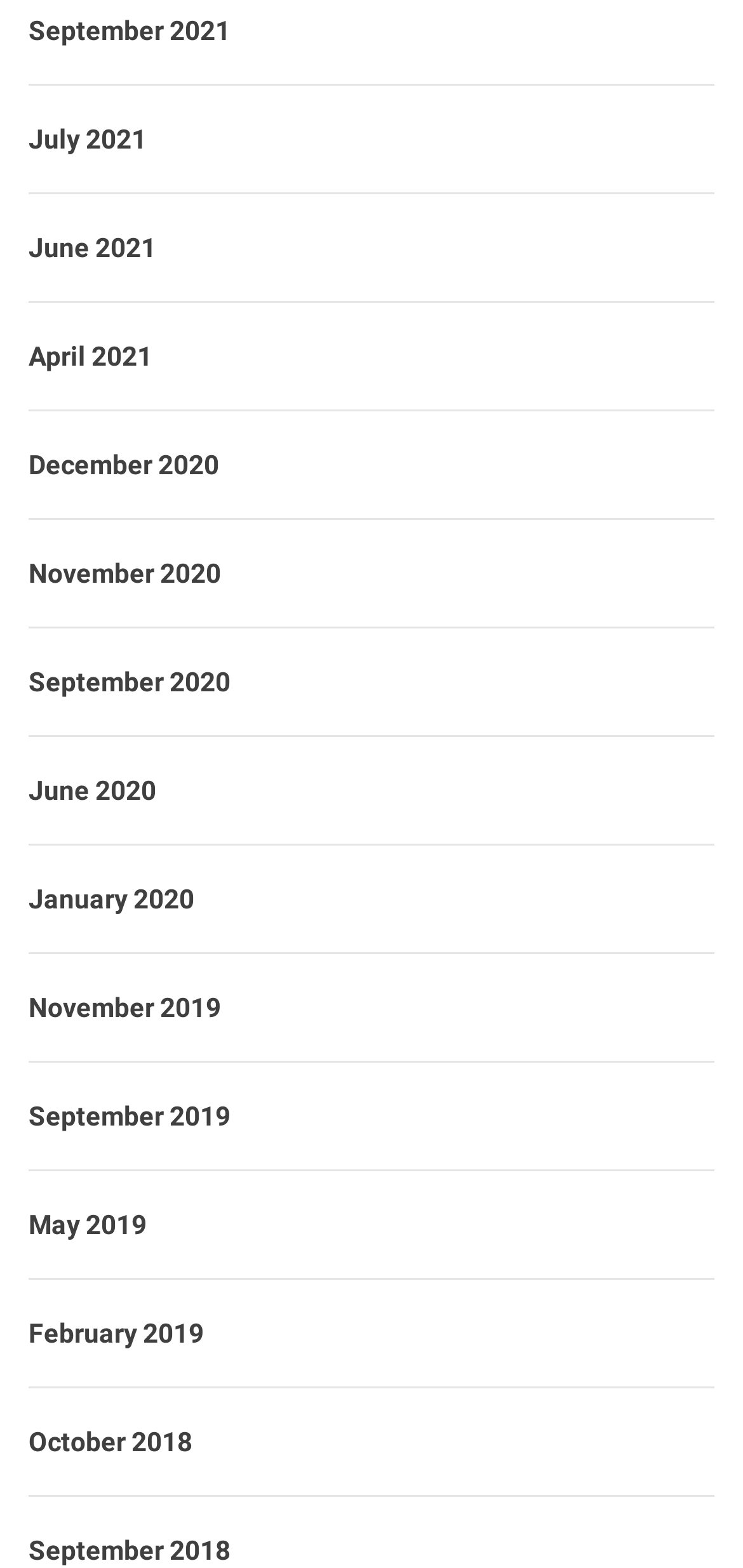Look at the image and answer the question in detail:
How many links are available for the year 2021?

I examined the list of links on the webpage and found that there are three links available for the year 2021, which are September 2021, July 2021, and June 2021.